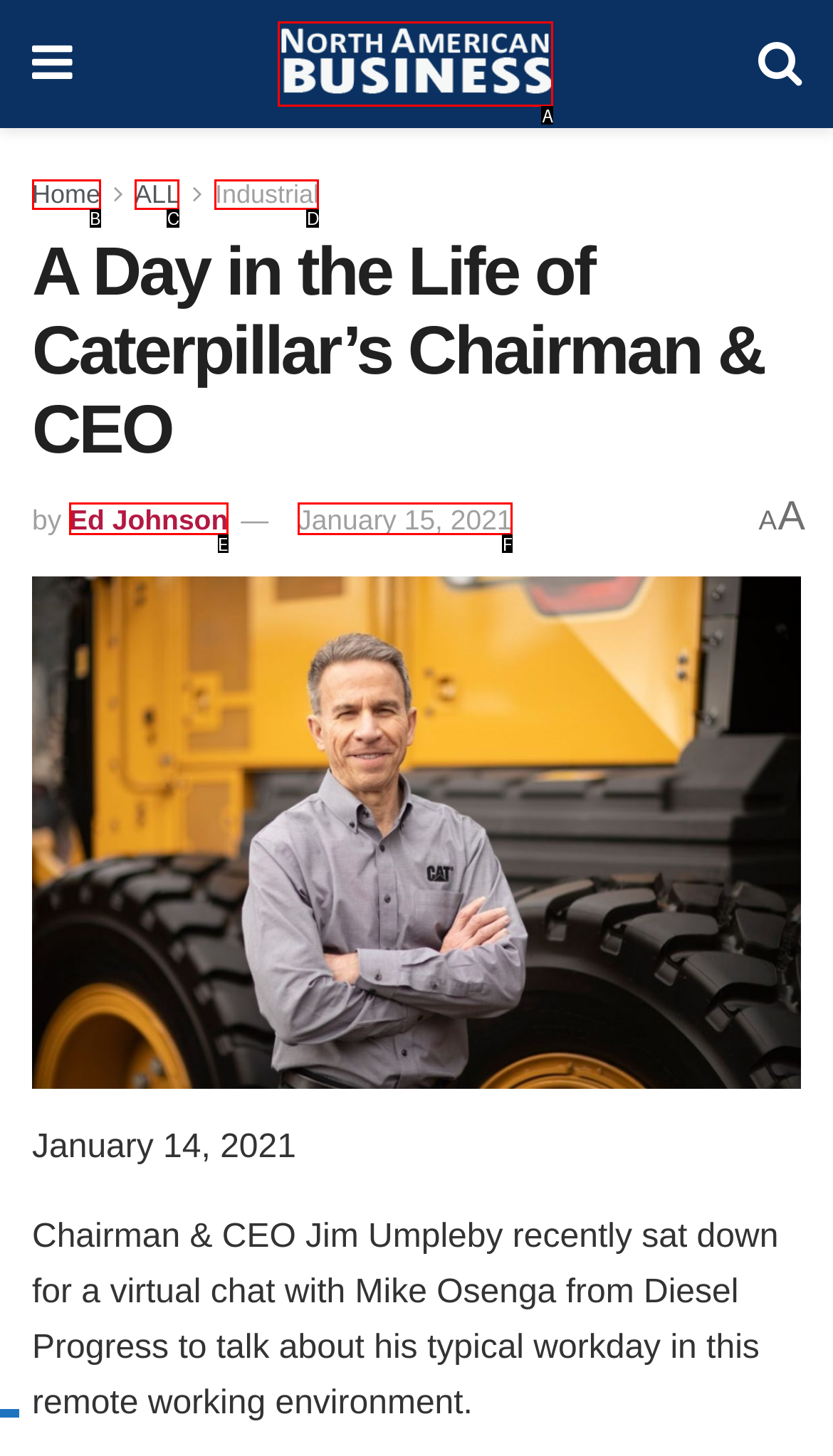Match the HTML element to the description: Ed Johnson. Answer with the letter of the correct option from the provided choices.

E